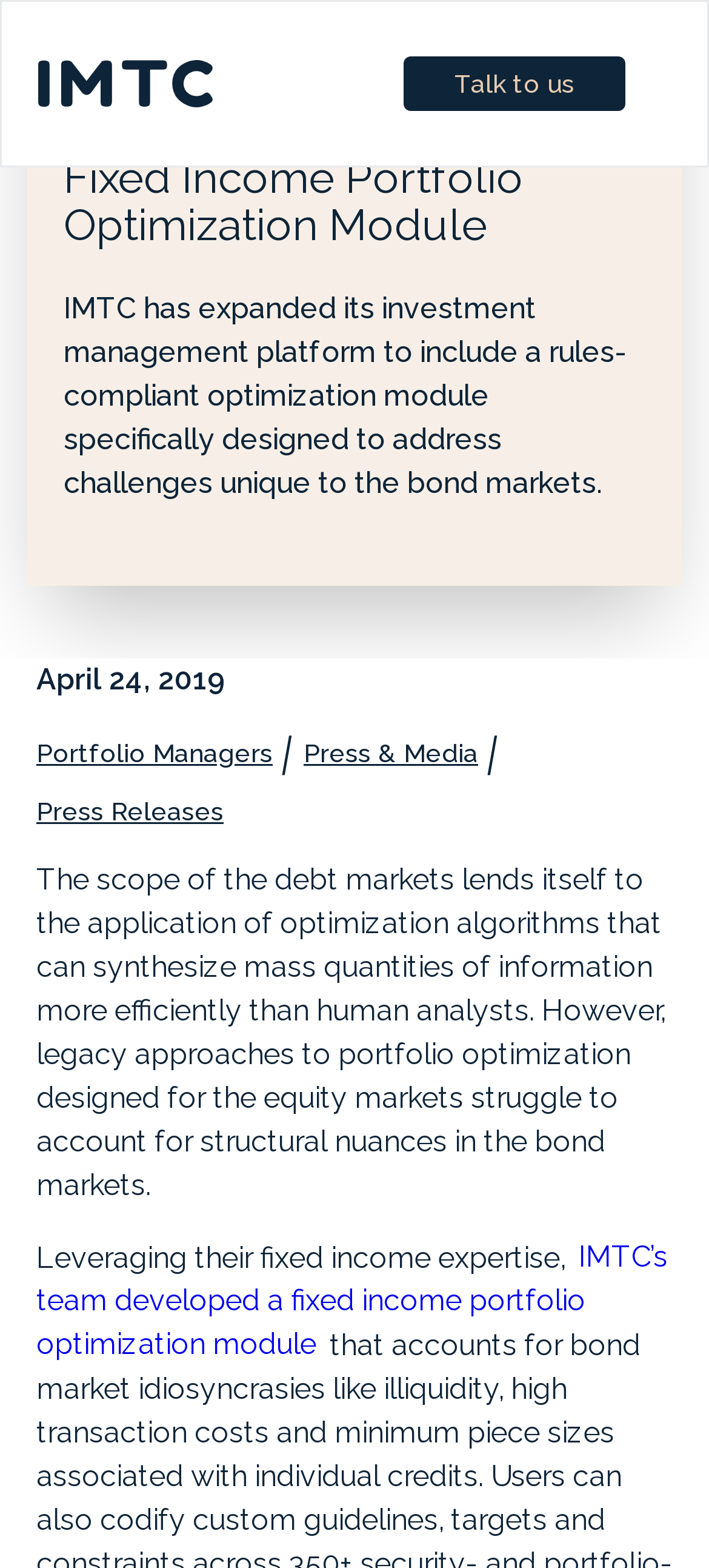Extract the bounding box for the UI element that matches this description: "Press & Media".

[0.428, 0.468, 0.674, 0.493]